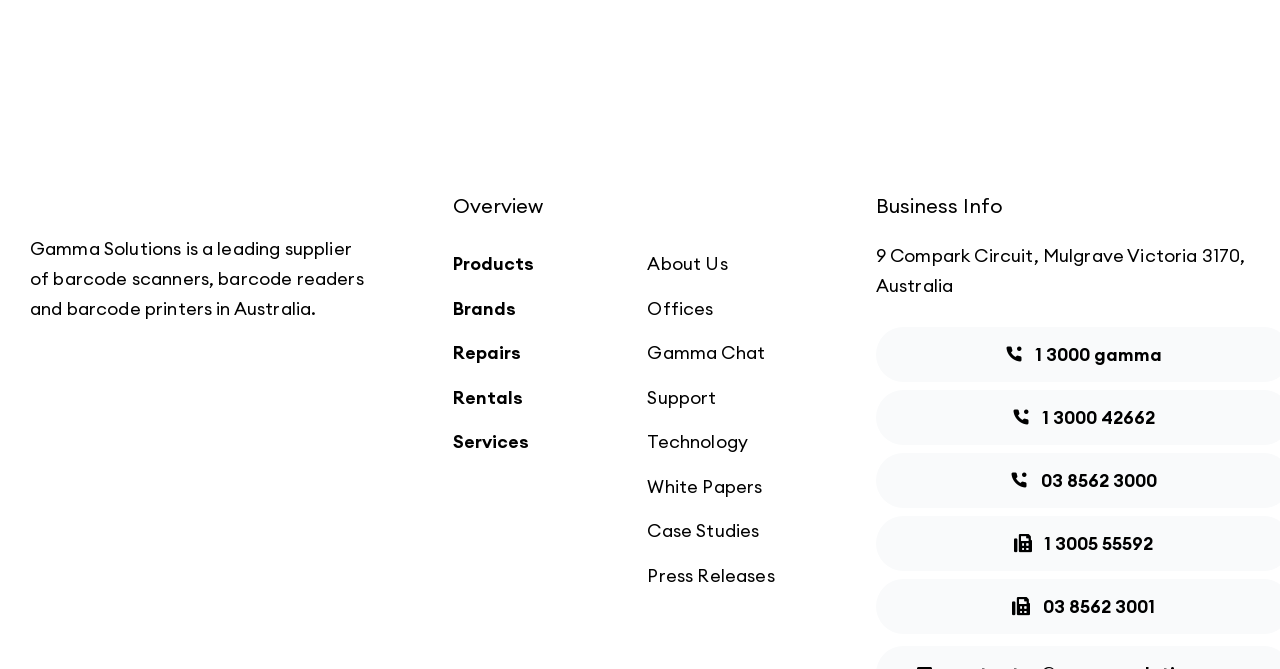Find the bounding box of the UI element described as follows: "Repairs".

[0.354, 0.505, 0.485, 0.554]